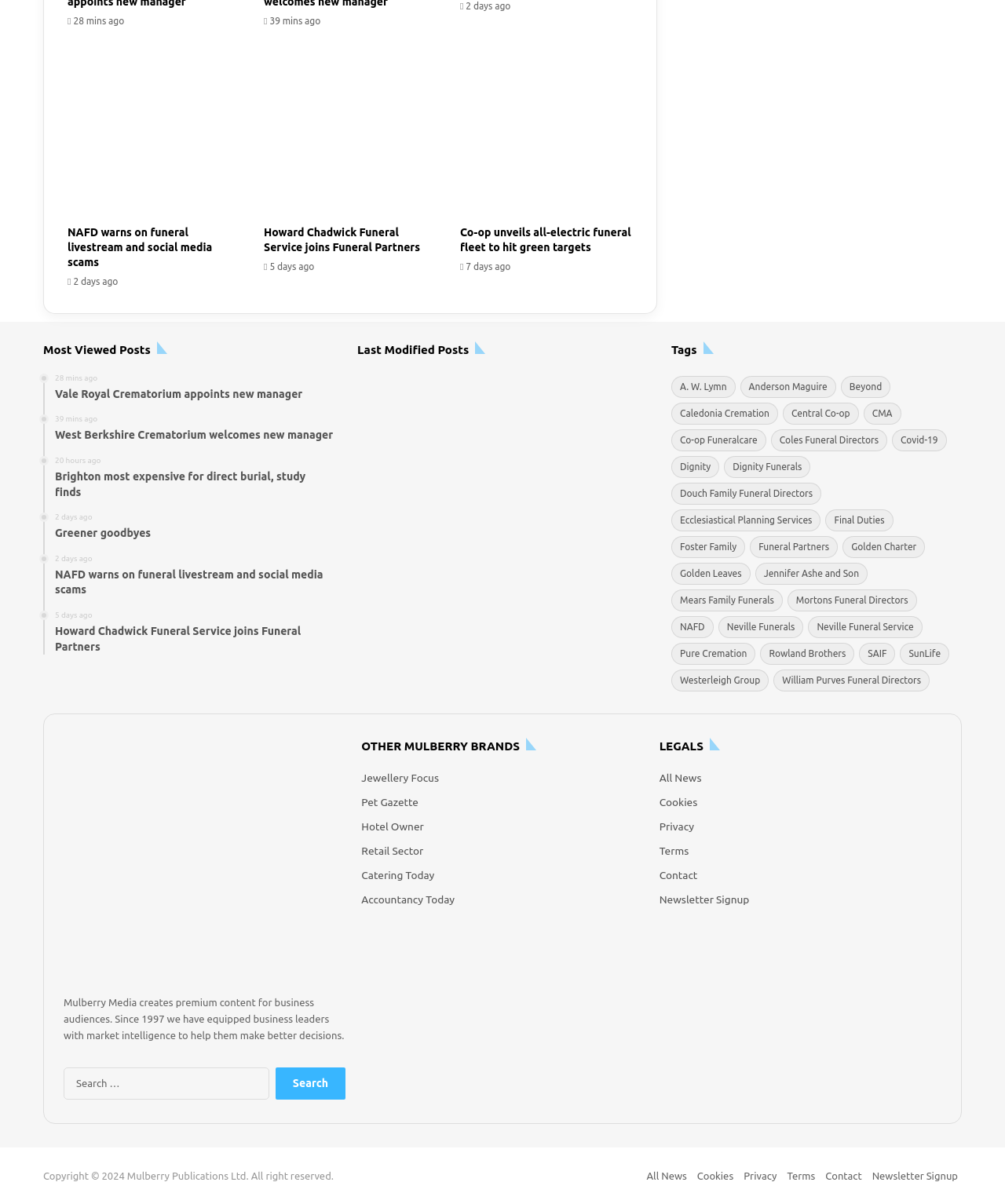Bounding box coordinates are specified in the format (top-left x, top-left y, bottom-right x, bottom-right y). All values are floating point numbers bounded between 0 and 1. Please provide the bounding box coordinate of the region this sentence describes: Douch Family Funeral Directors

[0.668, 0.401, 0.817, 0.419]